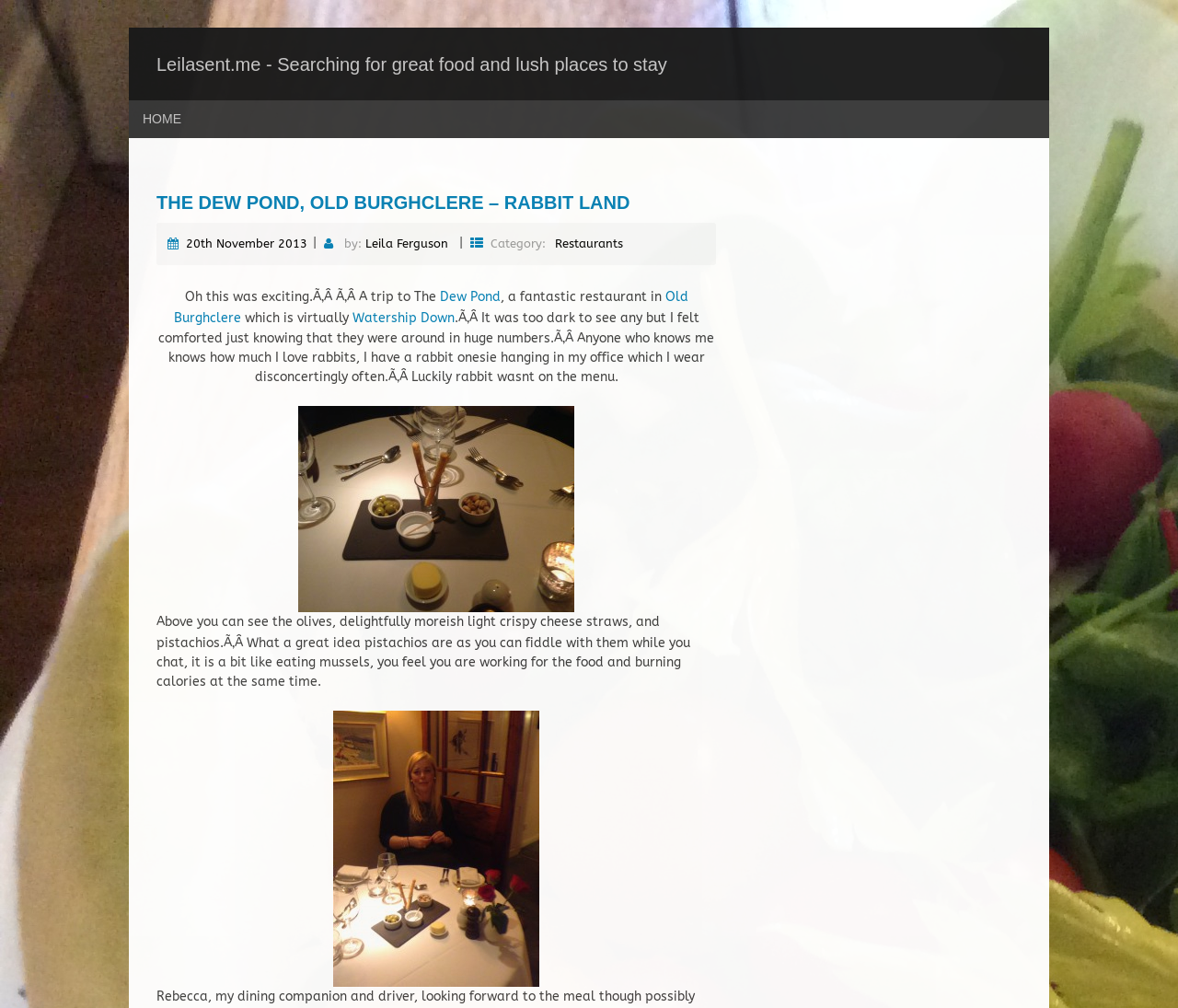What is the location of the restaurant?
Use the screenshot to answer the question with a single word or phrase.

Old Burghclere